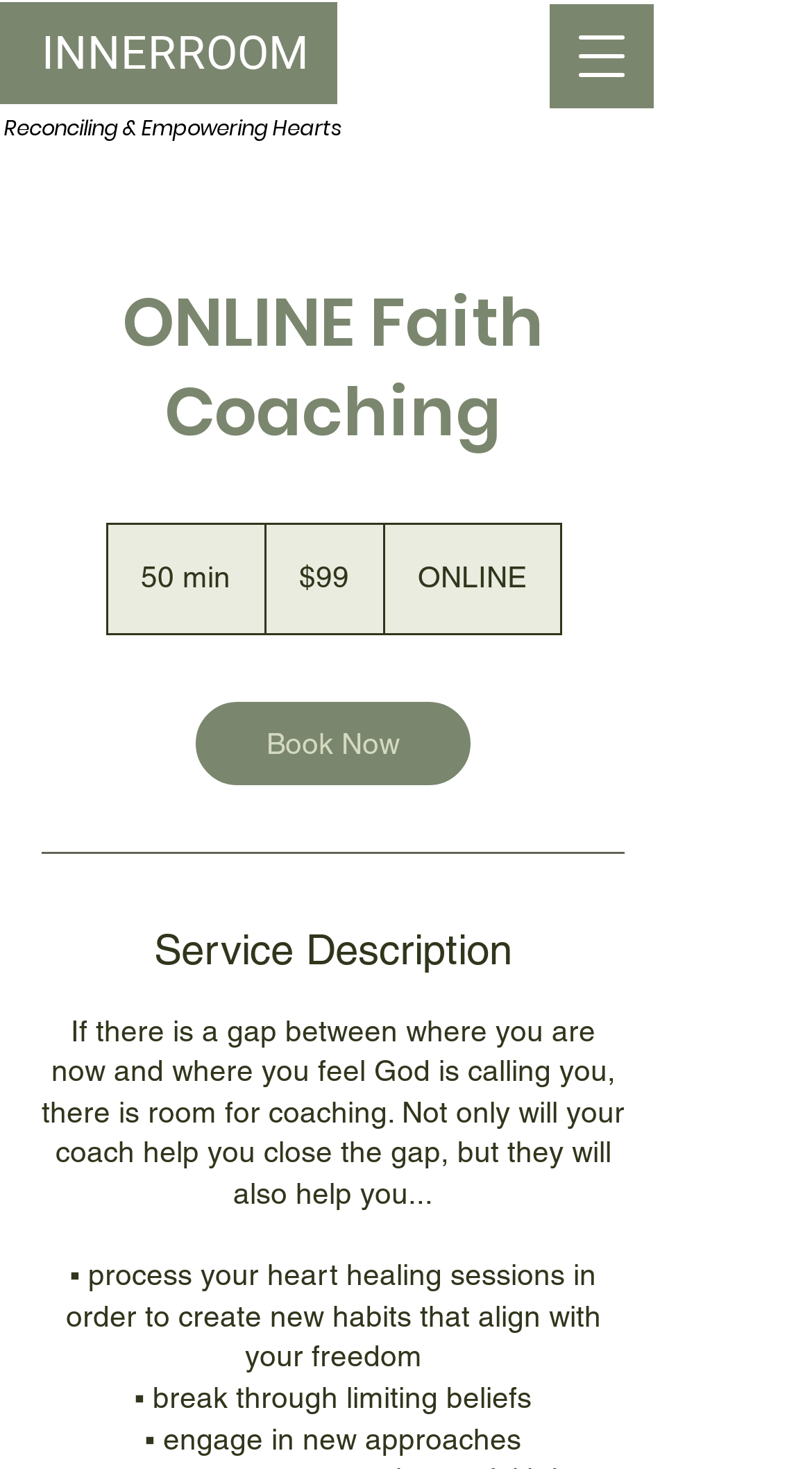What is the purpose of the button in the top-right corner?
Based on the image, answer the question in a detailed manner.

The button in the top-right corner has a description 'Open navigation menu', which suggests that it is used to open a navigation menu. This menu likely contains links to other pages or sections of the website.